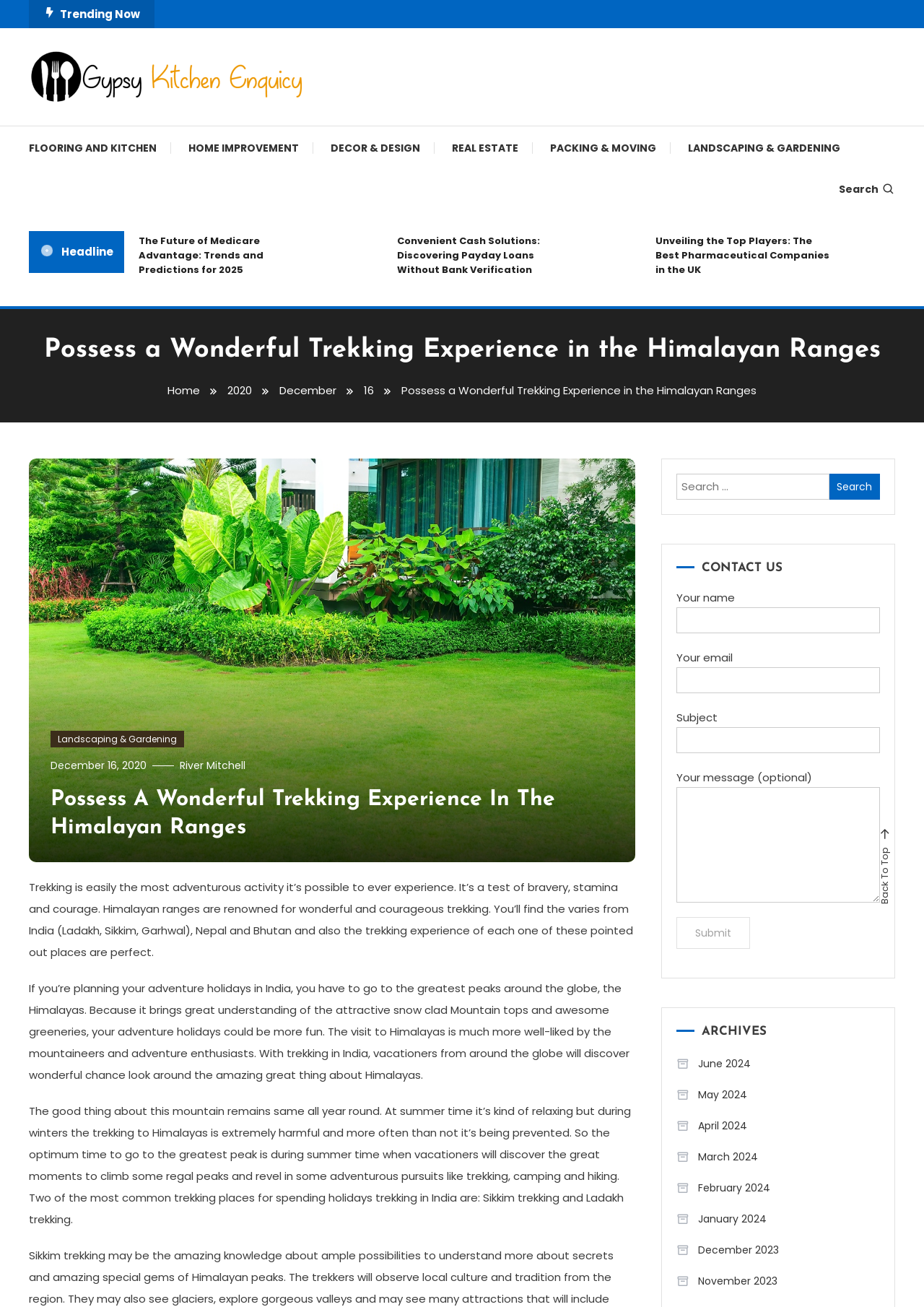Detail the webpage's structure and highlights in your description.

This webpage is about trekking in the Himalayan ranges, with a focus on adventure holidays in India. At the top, there is a navigation bar with links to "Home Improvement Blog", "FLOORING AND KITCHEN", "HOME IMPROVEMENT", "DECOR & DESIGN", "REAL ESTATE", "PACKING & MOVING", and "LANDSCAPING & GARDENING". Below this, there is a search bar with a magnifying glass icon.

The main content of the page is divided into sections. The first section has a heading "Possess a Wonderful Trekking Experience in the Himalayan Ranges" and a brief description of trekking as an adventurous activity. Below this, there are three links to articles about Medicare Advantage, payday loans, and pharmaceutical companies in the UK.

The next section has a breadcrumb navigation with links to "Home", "2020", "December", and "16". Below this, there is a heading "Possess a Wonderful Trekking Experience in the Himalayan Ranges" and three paragraphs of text describing the beauty of the Himalayas and the experience of trekking in India. There are also links to "Landscaping & Gardening" and "December 16, 2020" in this section.

On the right side of the page, there is a section with a heading "CONTACT US" and a contact form with fields for name, email, subject, and message. Below this, there is a section with a heading "ARCHIVES" and links to various months in 2024 and 2023.

At the bottom of the page, there is a link to "Back To Top" and a logo of "Gypsy Kitchen Quincy" with a link to the website.